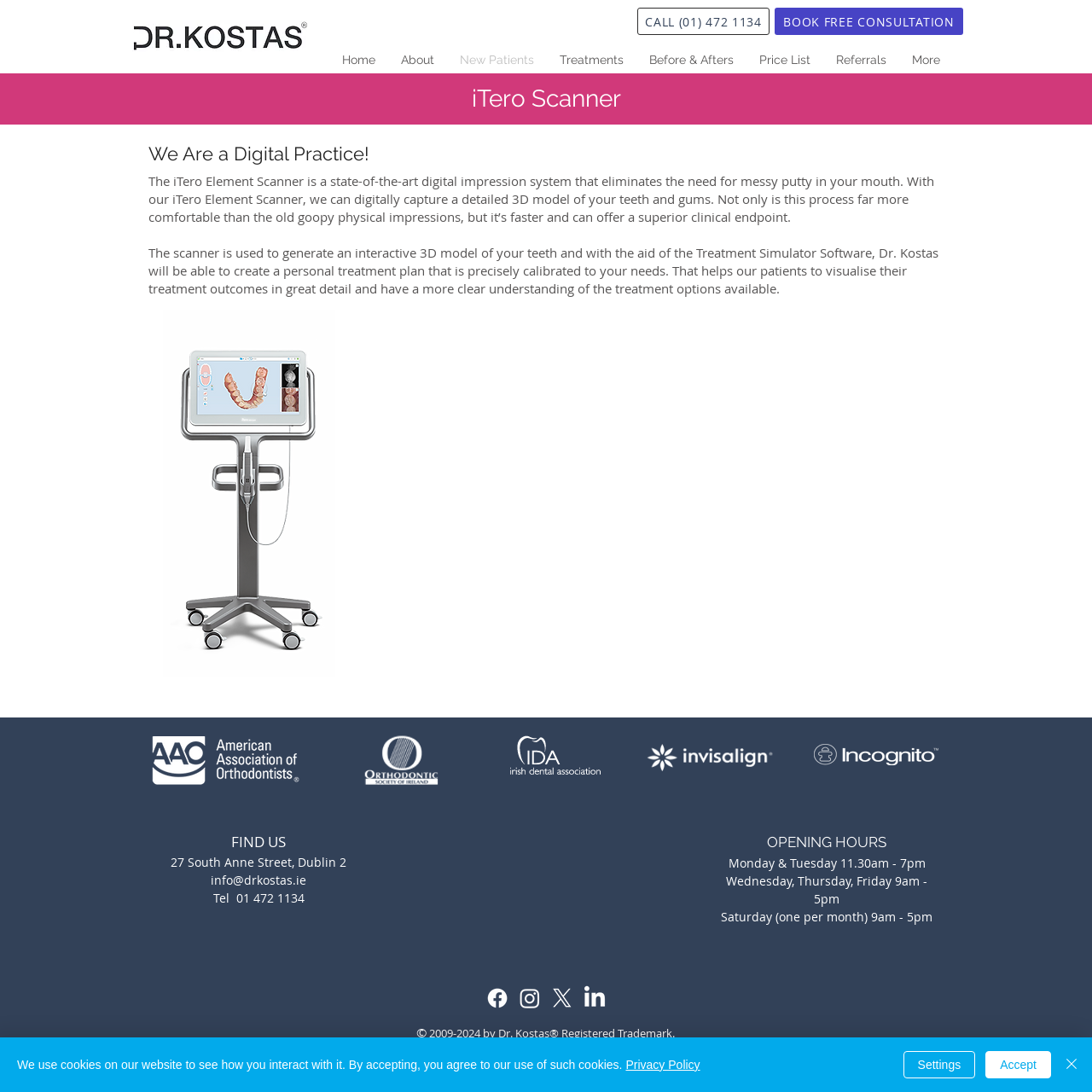Give a succinct answer to this question in a single word or phrase: 
What is the address of the orthodontic clinic?

27 South Ann Street, Dublin 2